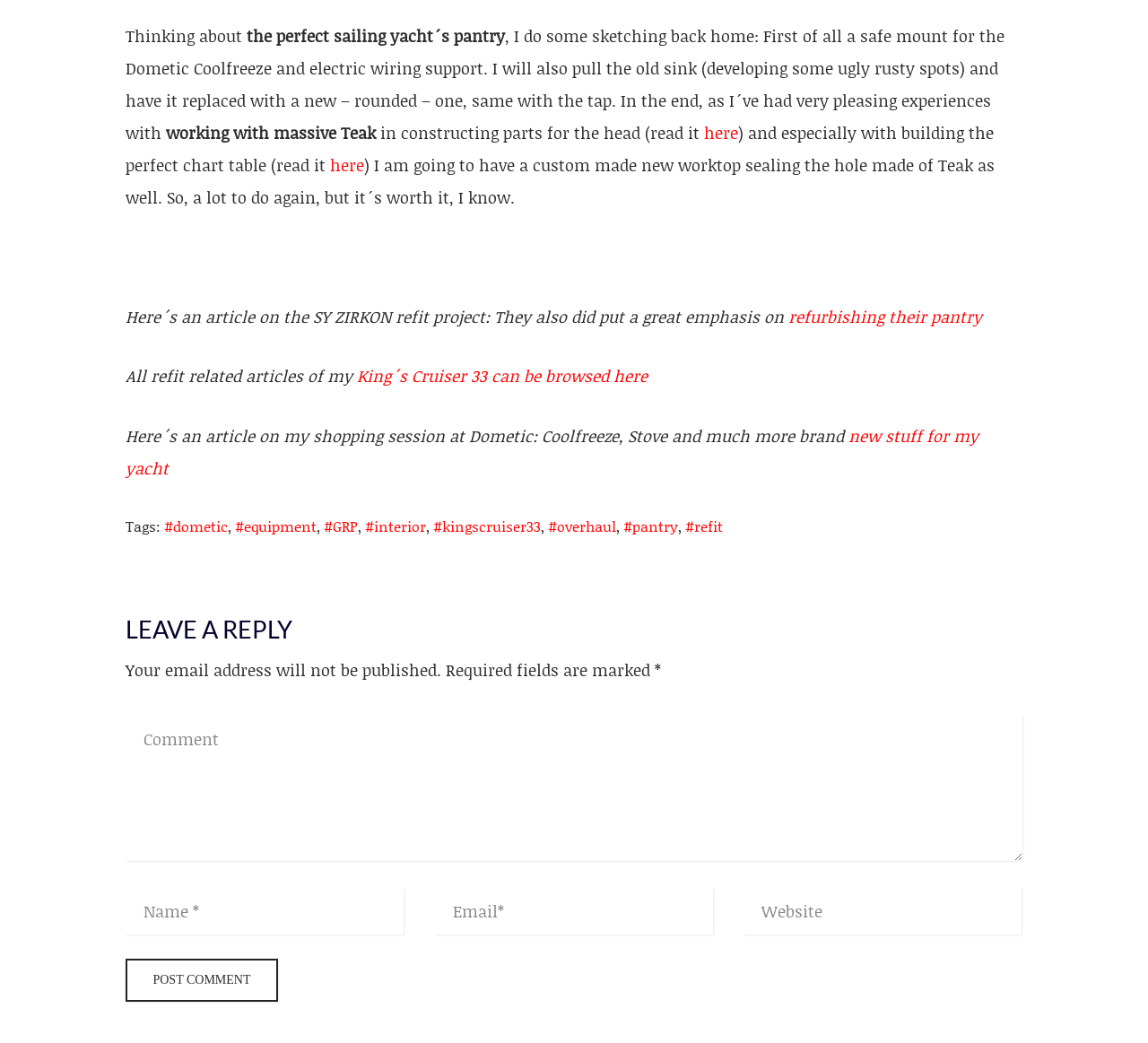How many links are there in the article about the refit project?
Can you provide an in-depth and detailed response to the question?

There are two links in the article about the refit project, one is 'here' which leads to an article about constructing parts for the head, and the other is 'here' which leads to an article about building the perfect chart table.